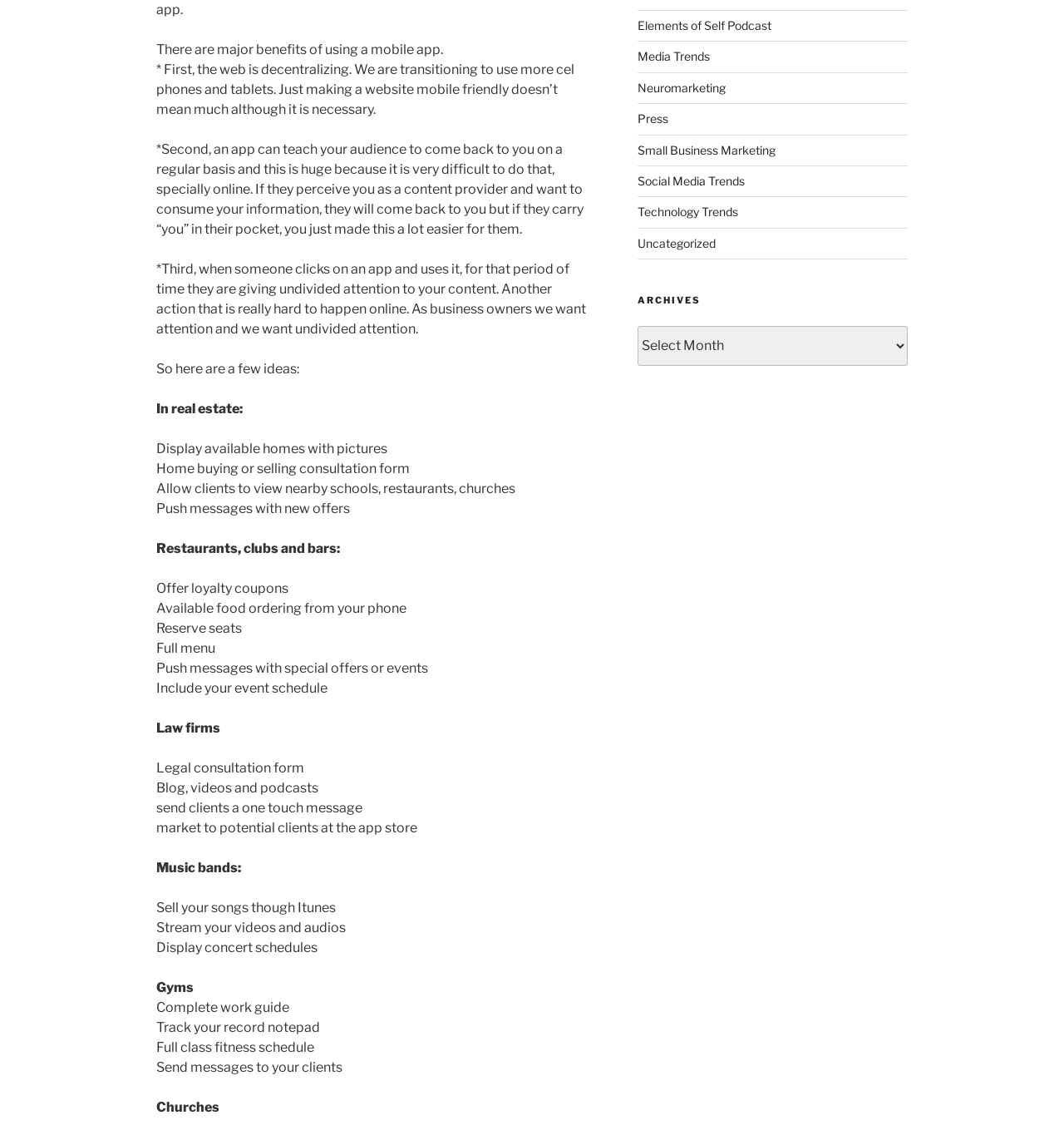Identify the bounding box coordinates for the UI element described as: "Neuromarketing".

[0.599, 0.071, 0.682, 0.084]